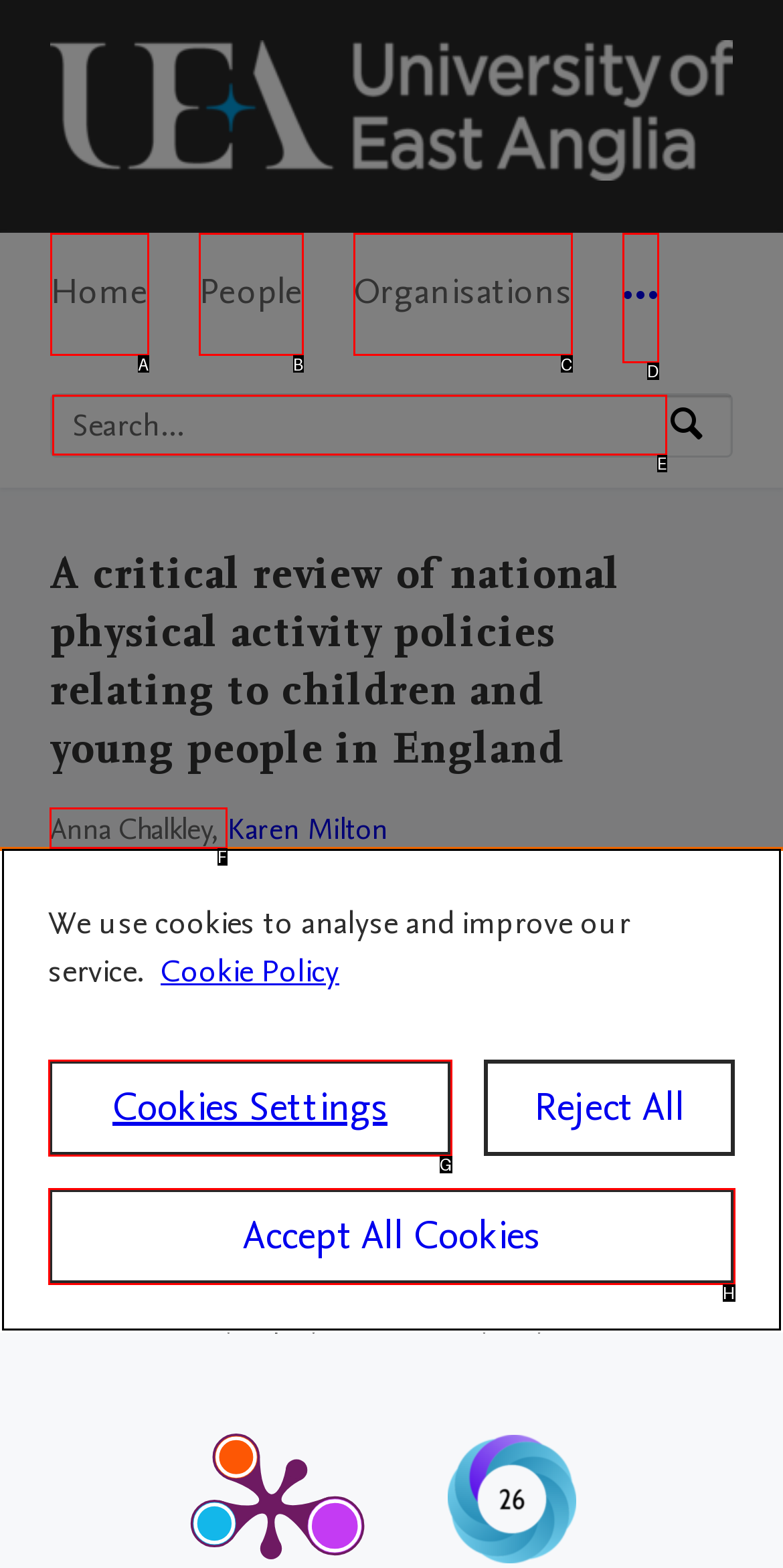Select the appropriate bounding box to fulfill the task: Read the article by Anna Chalkley Respond with the corresponding letter from the choices provided.

F